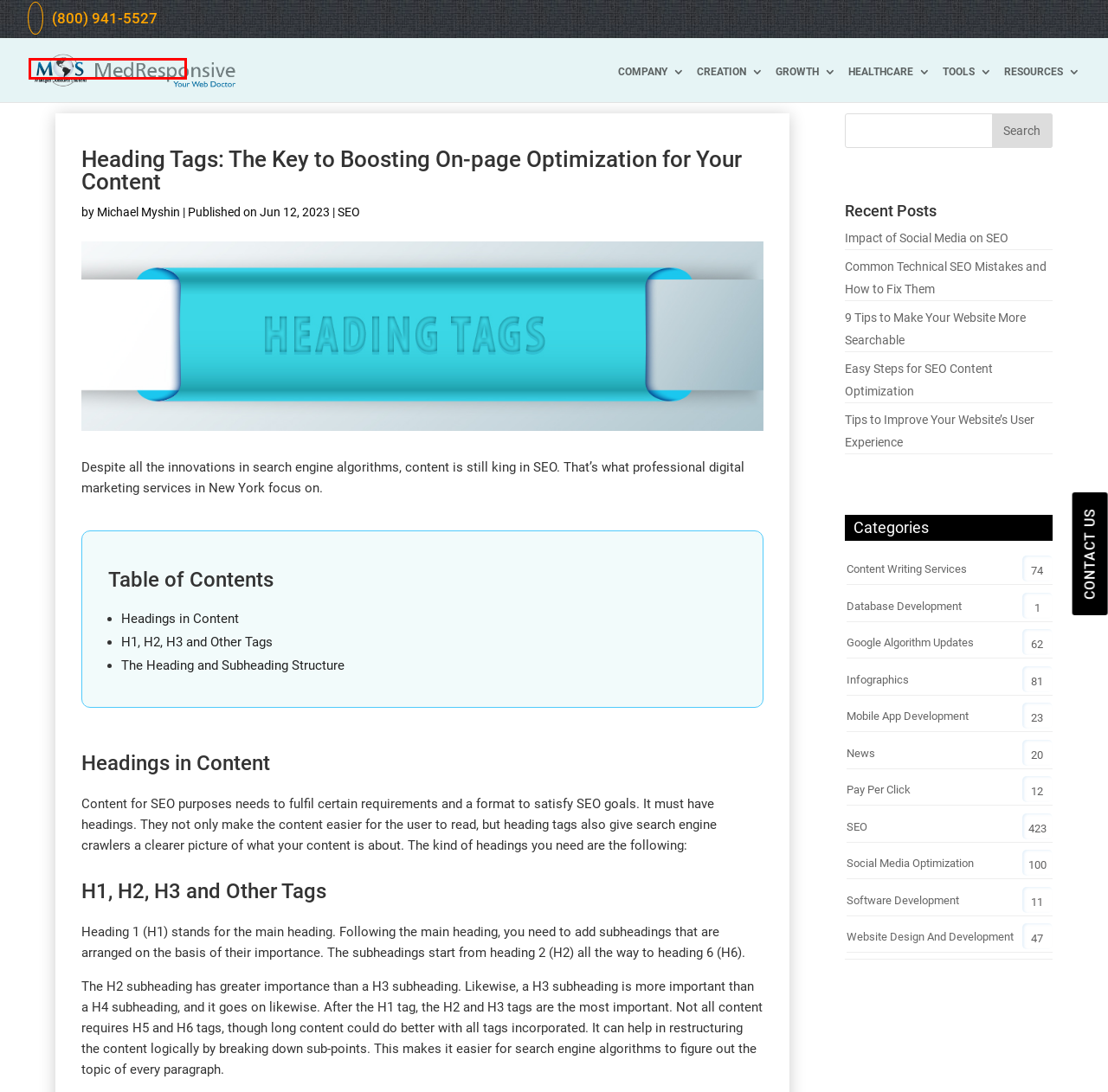Given a screenshot of a webpage with a red bounding box around a UI element, please identify the most appropriate webpage description that matches the new webpage after you click on the element. Here are the candidates:
A. MedResponsive Tools | Free SEO and Sitemap Generator
B. Content Writing Services Archives - MedResponsive
C. How Social Media impacts SEO
D. Software Development Archives - MedResponsive
E. MedResponsive | Digital Marketing Agency USA
F. Mobile App Development Archives - MedResponsive
G. Social Media Optimization Archives - MedResponsive
H. Solutions to Common Technical SEO Issues

E